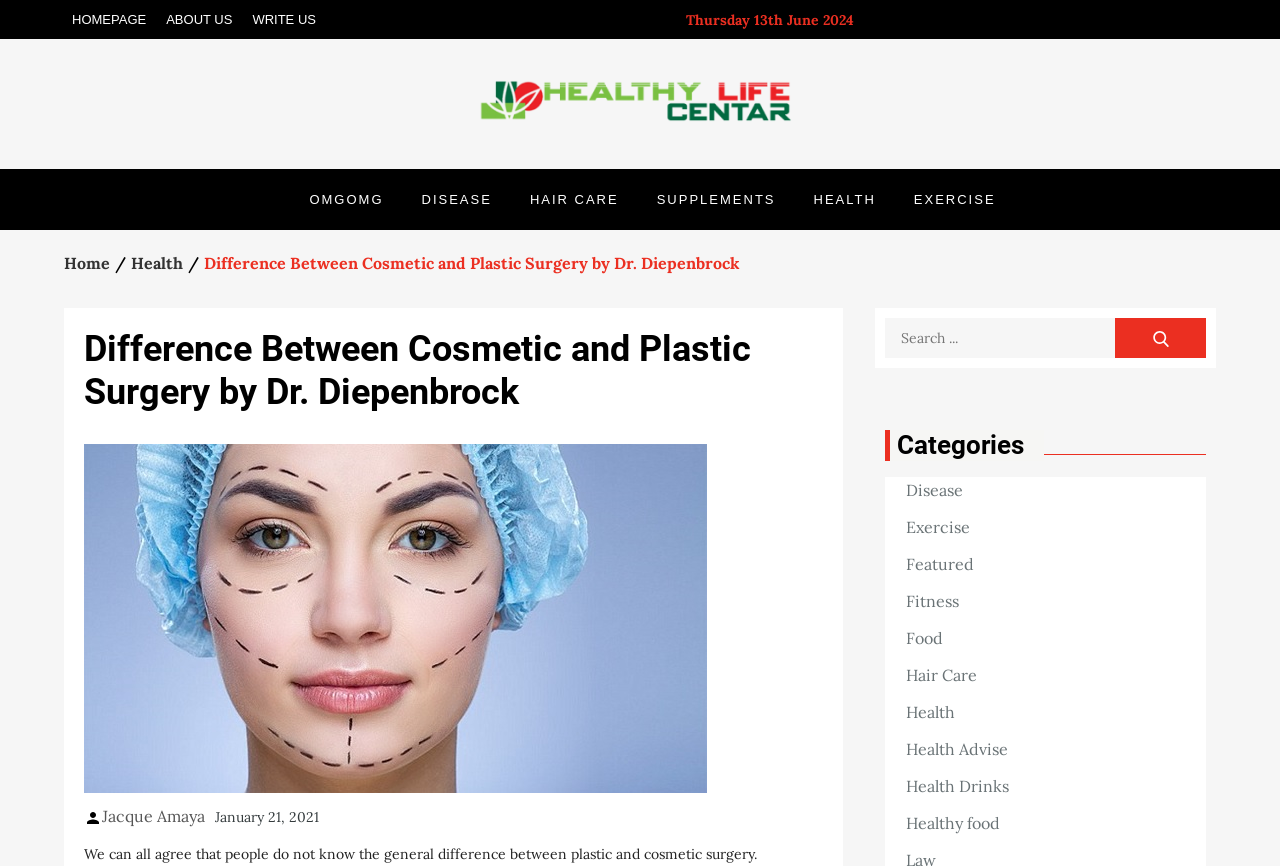Extract the top-level heading from the webpage and provide its text.

Difference Between Cosmetic and Plastic Surgery by Dr. Diepenbrock